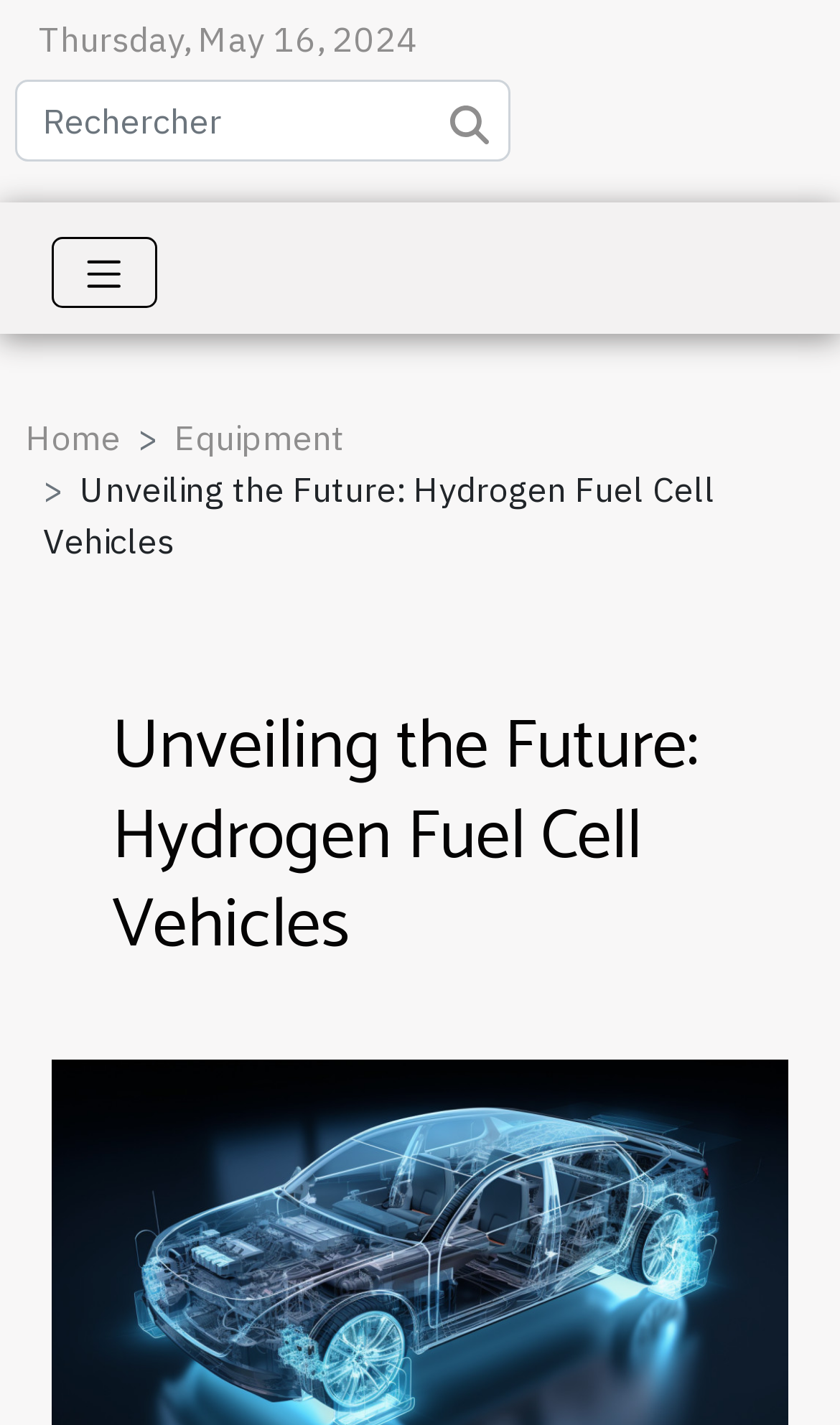Please identify and generate the text content of the webpage's main heading.

Unveiling the Future: Hydrogen Fuel Cell Vehicles